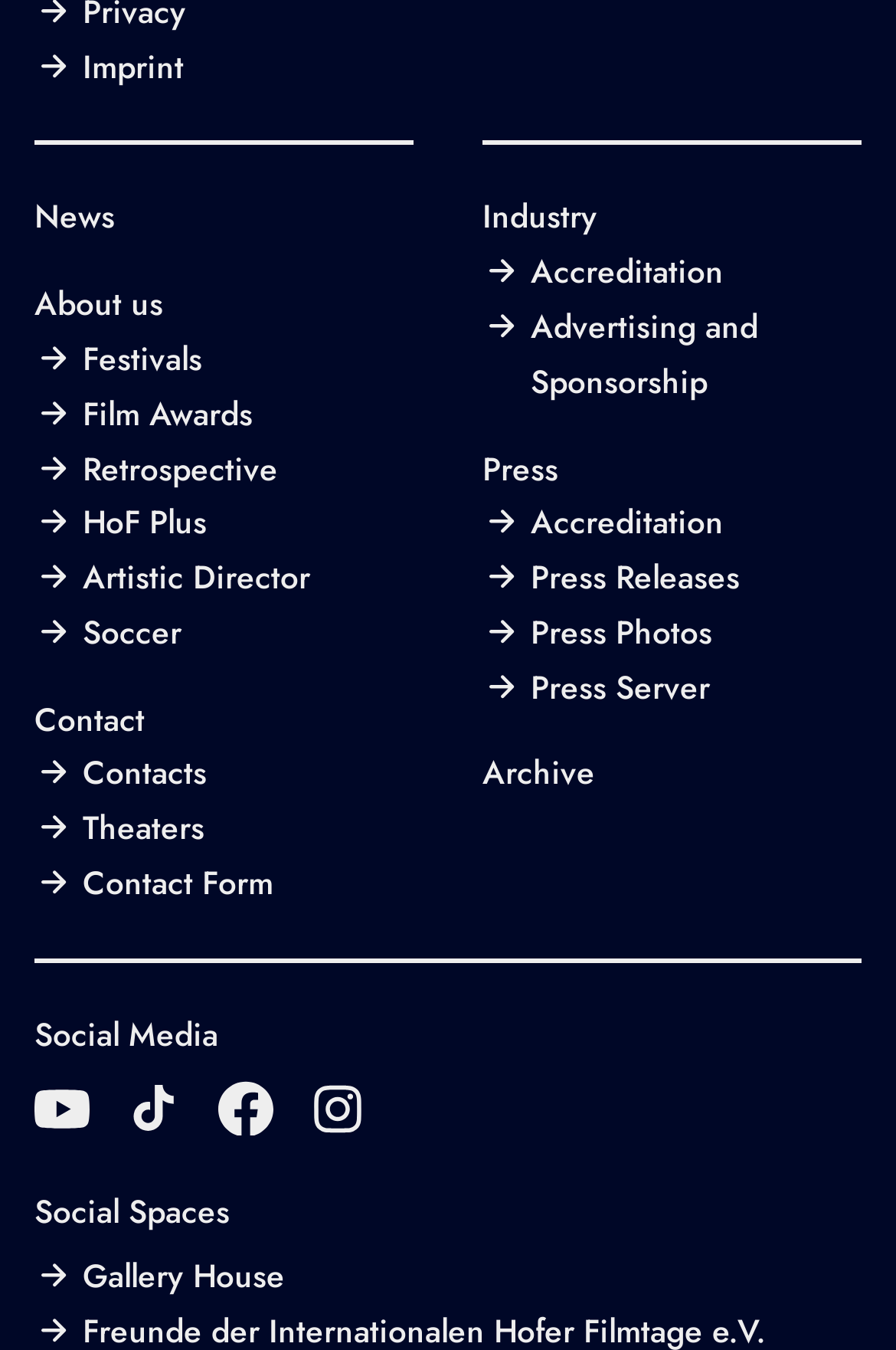Provide the bounding box coordinates of the UI element this sentence describes: "Advertising and Sponsorship".

[0.538, 0.223, 0.962, 0.304]